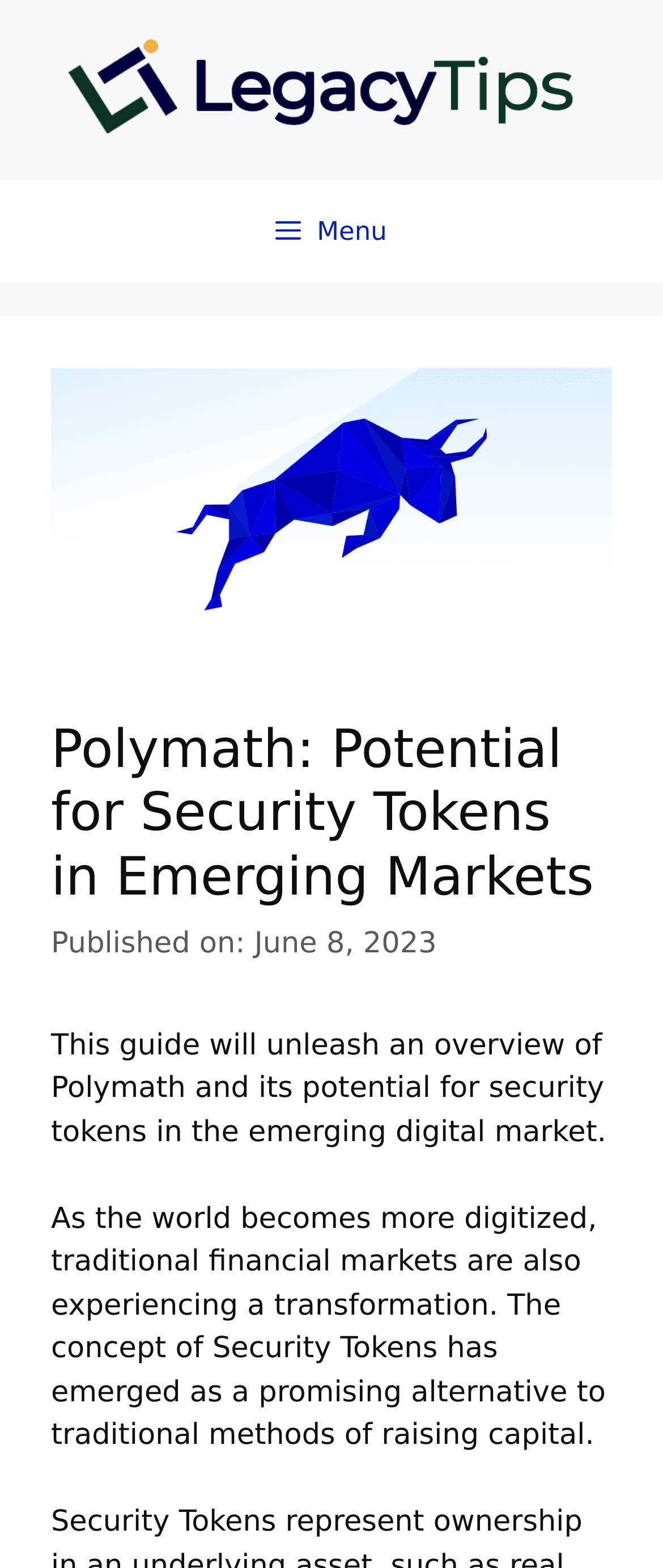Describe every aspect of the webpage comprehensively.

The webpage is about Polymath, a leading platform for creating Security Tokens, particularly in emerging markets. At the top of the page, there is a banner with a link to "LegacyTips" accompanied by an image. Below the banner, there is a primary navigation menu with a button labeled "Menu" that controls the primary menu.

On the left side of the page, there is a large image related to Polymath for Security Tokens. Above the image, there is a header section with a heading that reads "Polymath: Potential for Security Tokens in Emerging Markets". Below the heading, there is a time stamp indicating that the content was published on June 8, 2023.

The main content of the page is divided into paragraphs. The first paragraph provides an overview of the guide, stating that it will discuss Polymath and its potential for security tokens in the emerging digital market. The second paragraph explains how traditional financial markets are transforming and how Security Tokens are emerging as a promising alternative to traditional methods of raising capital.

On the right side of the page, there are two links: "Sell Gift Card To Chinese Buyer" and "100% Highest Rate". These links appear to be unrelated to the main content of the page, which focuses on Polymath and Security Tokens.